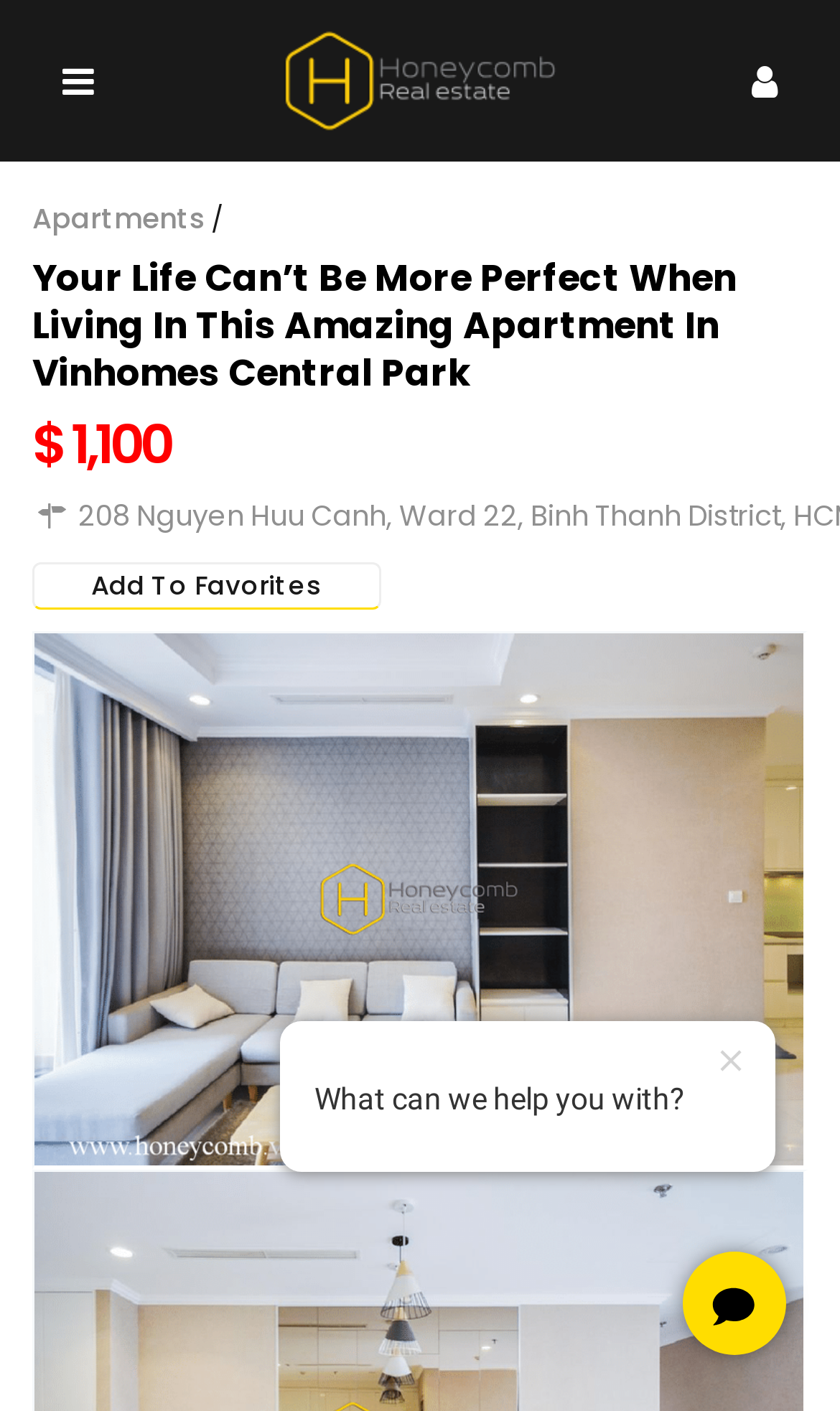What is the location of the apartment?
Refer to the image and provide a concise answer in one word or phrase.

Vinhomes Central Park